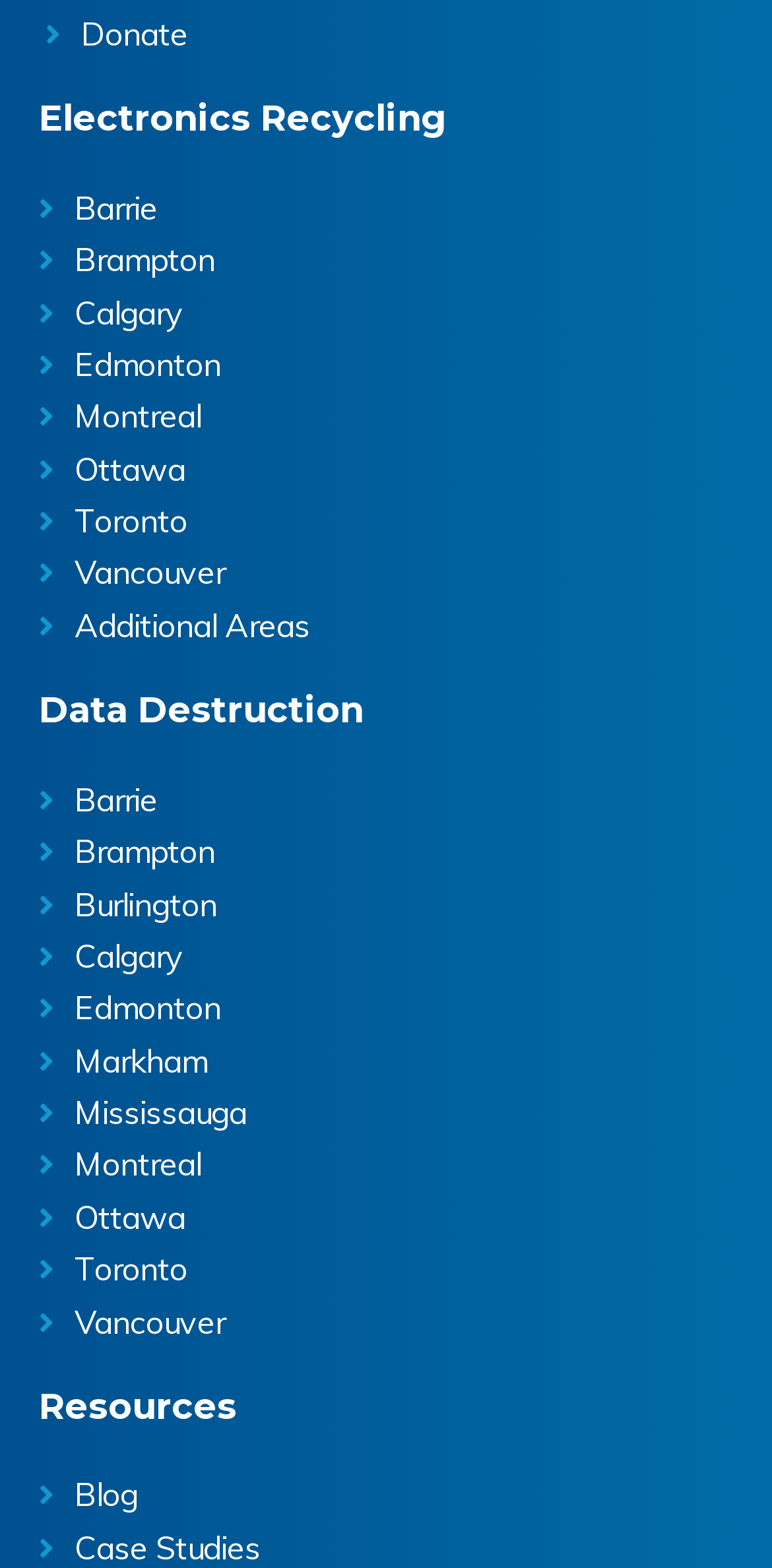Please answer the following question using a single word or phrase: Is there a location listed for Burlington?

Yes